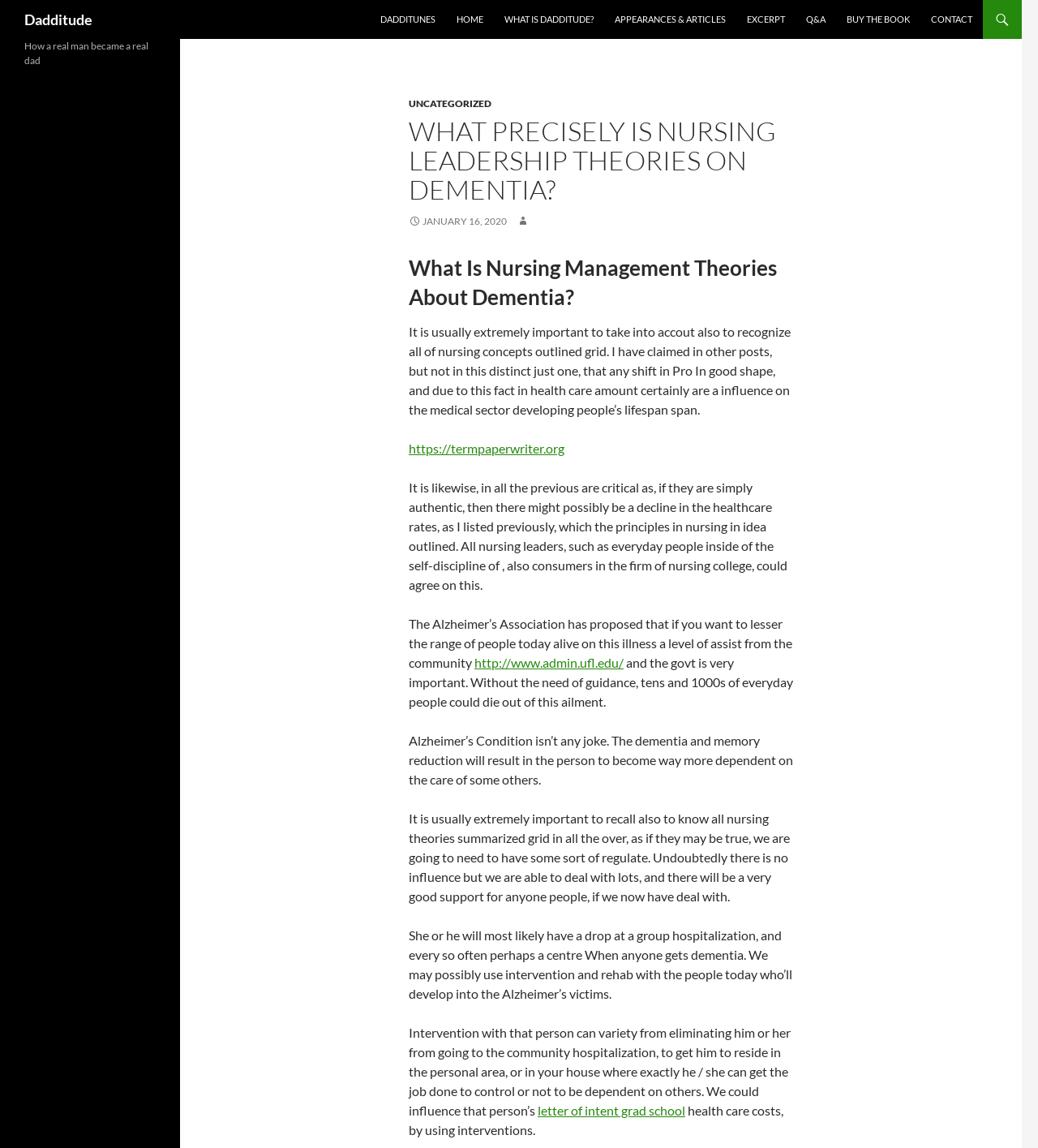Based on the element description, predict the bounding box coordinates (top-left x, top-left y, bottom-right x, bottom-right y) for the UI element in the screenshot: letter of intent grad school

[0.518, 0.96, 0.66, 0.974]